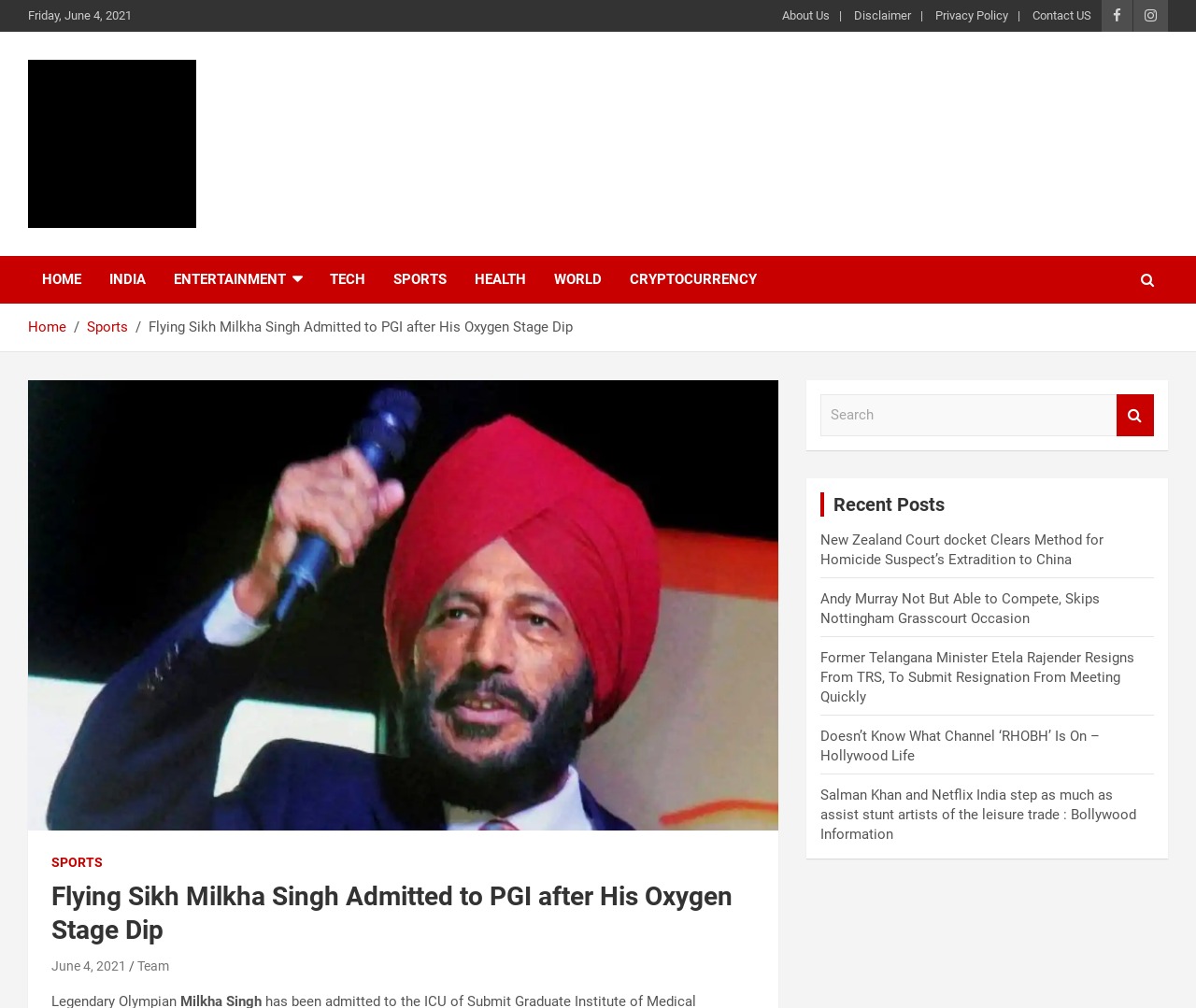What is the purpose of the search box?
Answer the question with a thorough and detailed explanation.

I found the purpose of the search box by looking at its label, which says 'Search', and its location on the webpage, which suggests it is used to search for news articles.